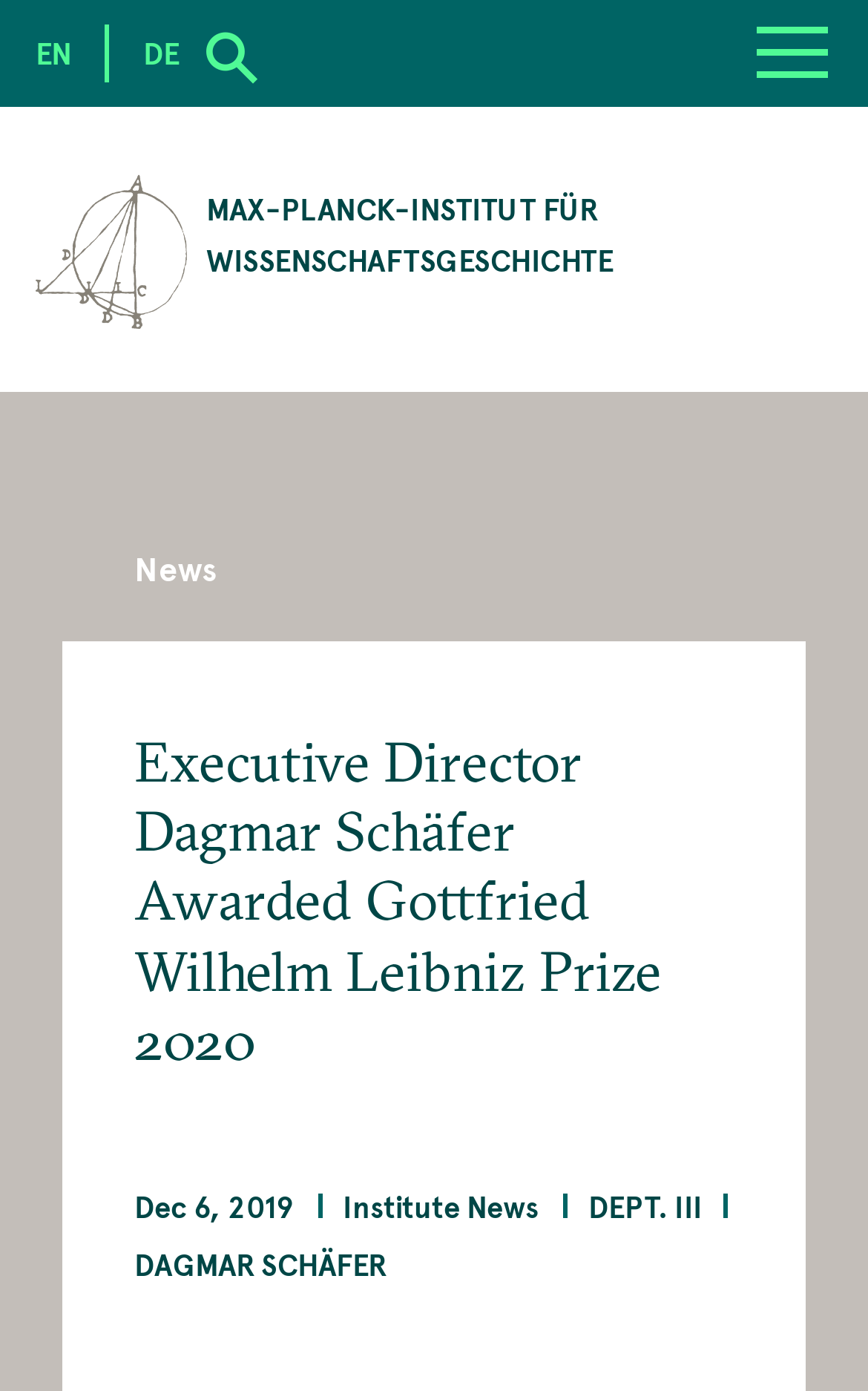Offer a thorough description of the webpage.

The webpage is about the news article "Executive Director Dagmar Schäfer Awarded Gottfried Wilhelm Leibniz Prize 2020". At the top left corner, there is a link to skip to the main content. Below it, there is a header section with a link to the MAX-PLANCK-INSTITUT FÜR WISSENSCHAFTSGESCHICHTE website, accompanied by an image and a heading with the same text. 

To the right of the header section, there are two language selection links, "EN" and "DE". Below the language selection links, there is a section with a heading that matches the title of the news article. This section also contains the publication date "Dec 6, 2019", a label "Institute News", and a link to "DEPT. III". 

On the same level as the heading, there is a link to "DAGMAR SCHÄFER". At the top right corner, there is a menu button with the text "MENU".